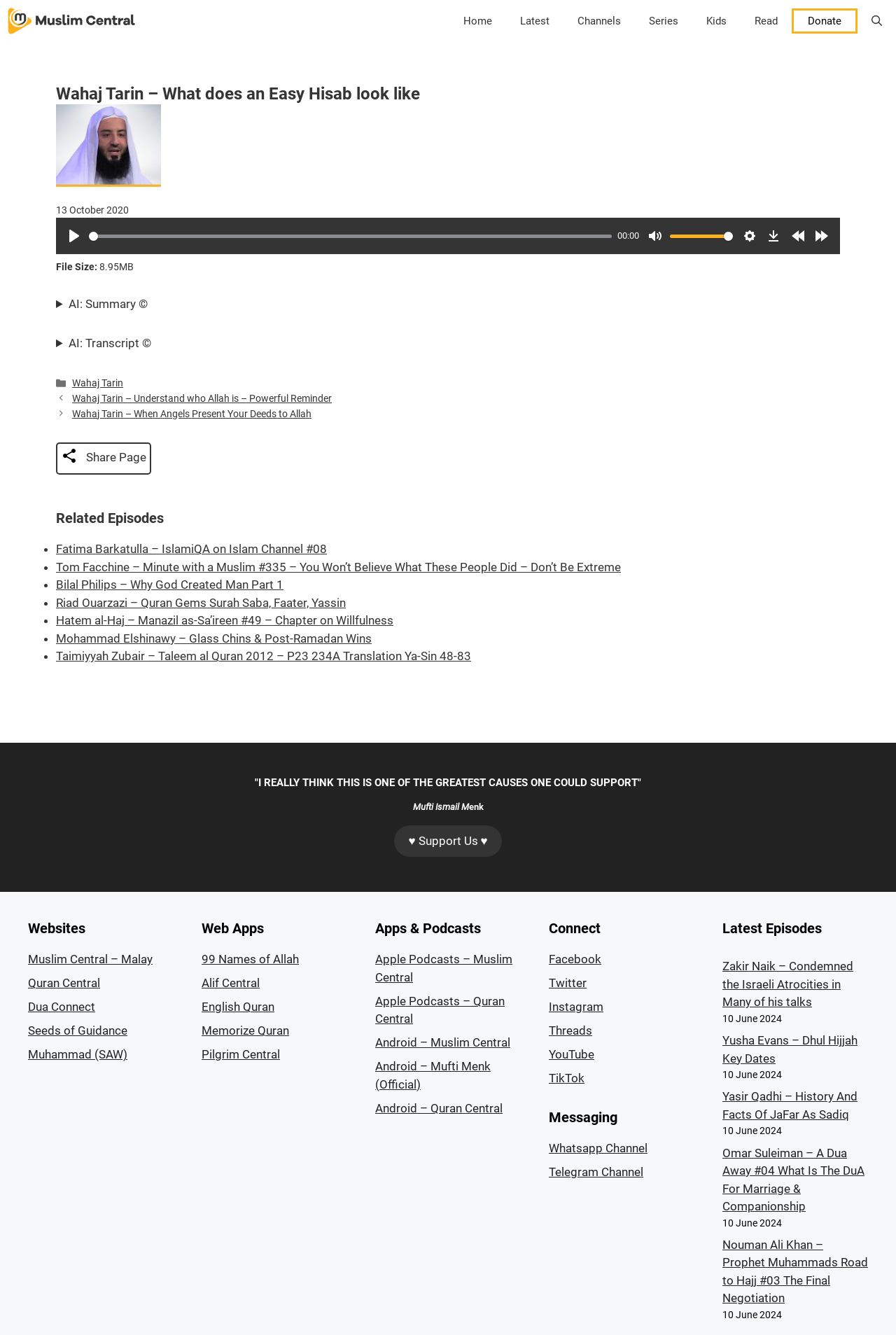What is the name of the speaker in the related episode 'IslamiQA on Islam Channel #08'?
Please provide a detailed and thorough answer to the question.

The name of the speaker in the related episode 'IslamiQA on Islam Channel #08' can be found in the related episodes section of the webpage, which is 'Fatima Barkatulla'.